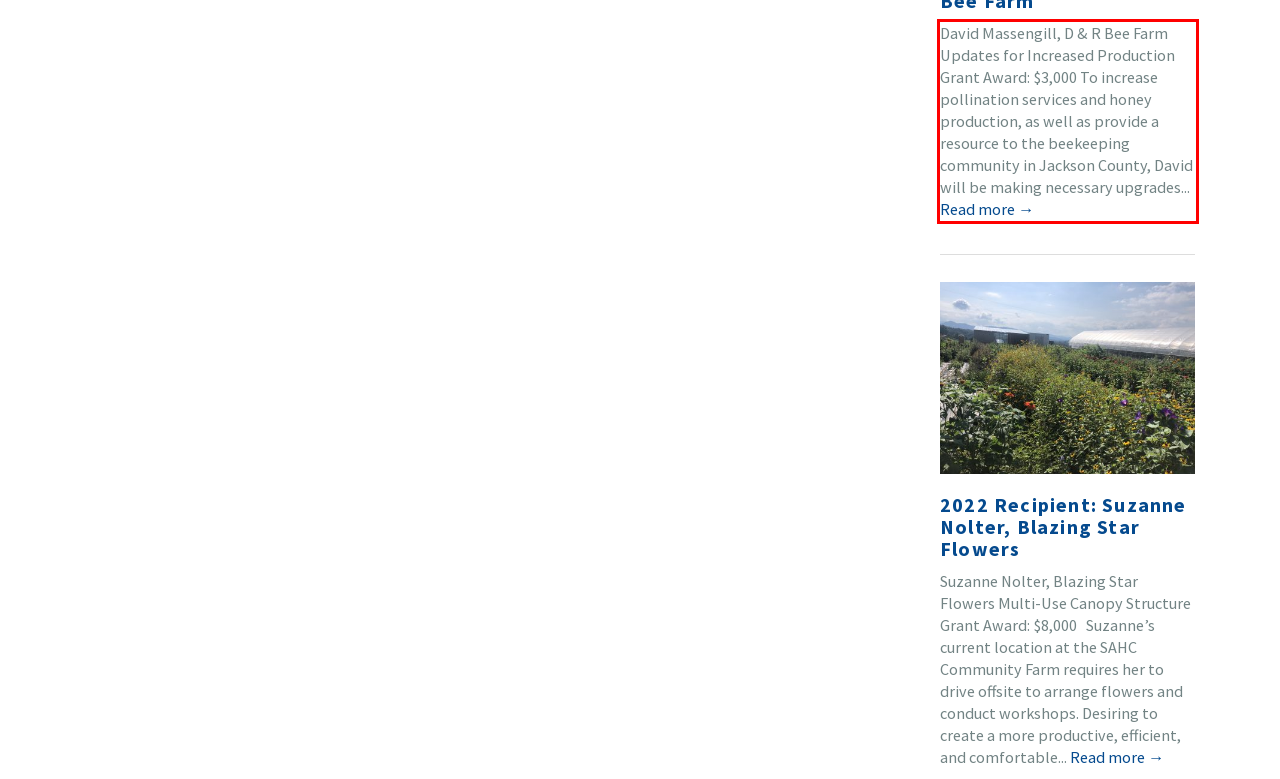Examine the webpage screenshot and use OCR to recognize and output the text within the red bounding box.

David Massengill, D & R Bee Farm Updates for Increased Production Grant Award: $3,000 To increase pollination services and honey production, as well as provide a resource to the beekeeping community in Jackson County, David will be making necessary upgrades... Read more →